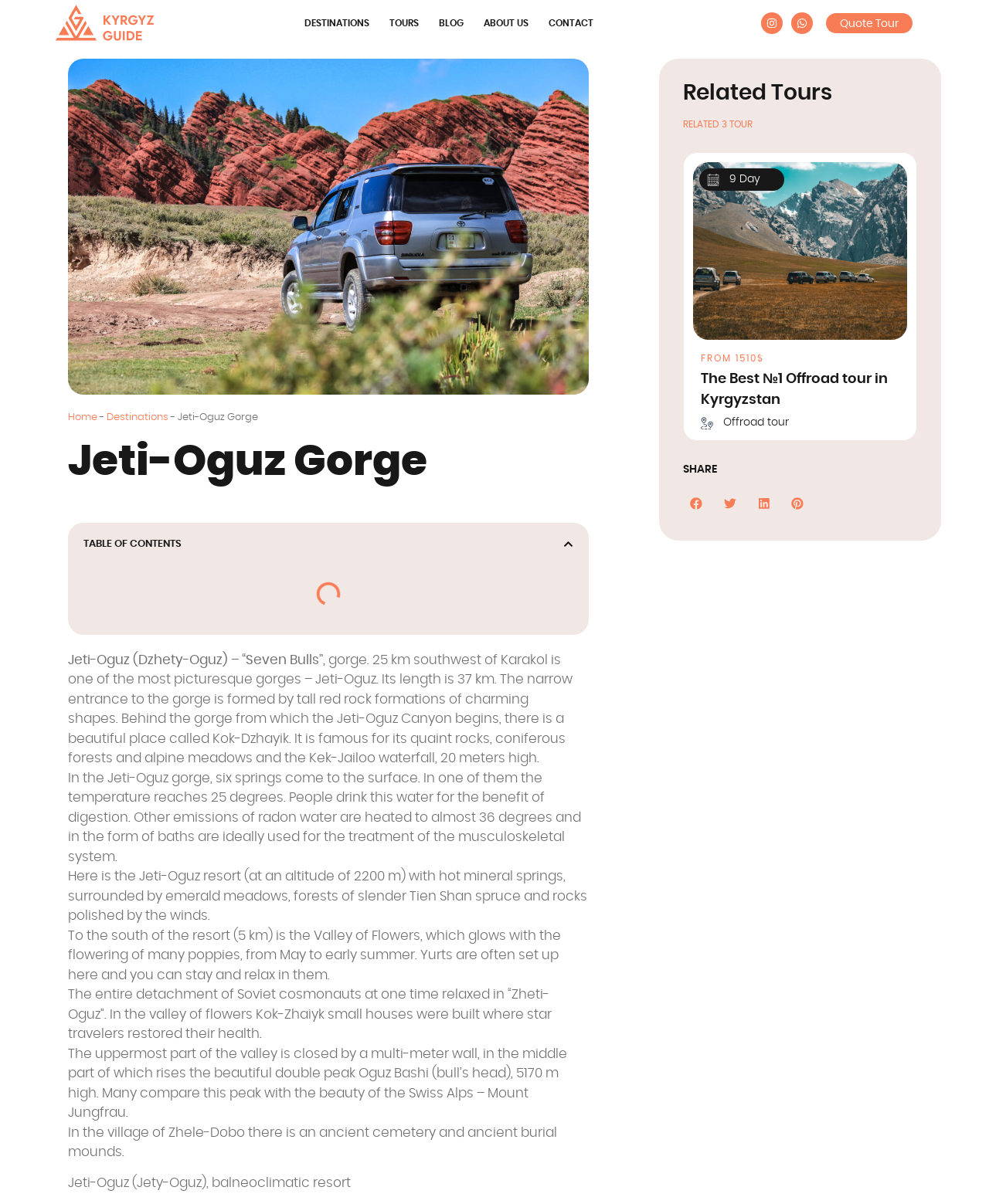What is the name of the gorge?
Kindly give a detailed and elaborate answer to the question.

The name of the gorge is mentioned in the heading and static text elements on the webpage, specifically in the element with the text 'Jeti-Oguz (Dzhety-Oguz) – “Seven Bulls”, gorge.'